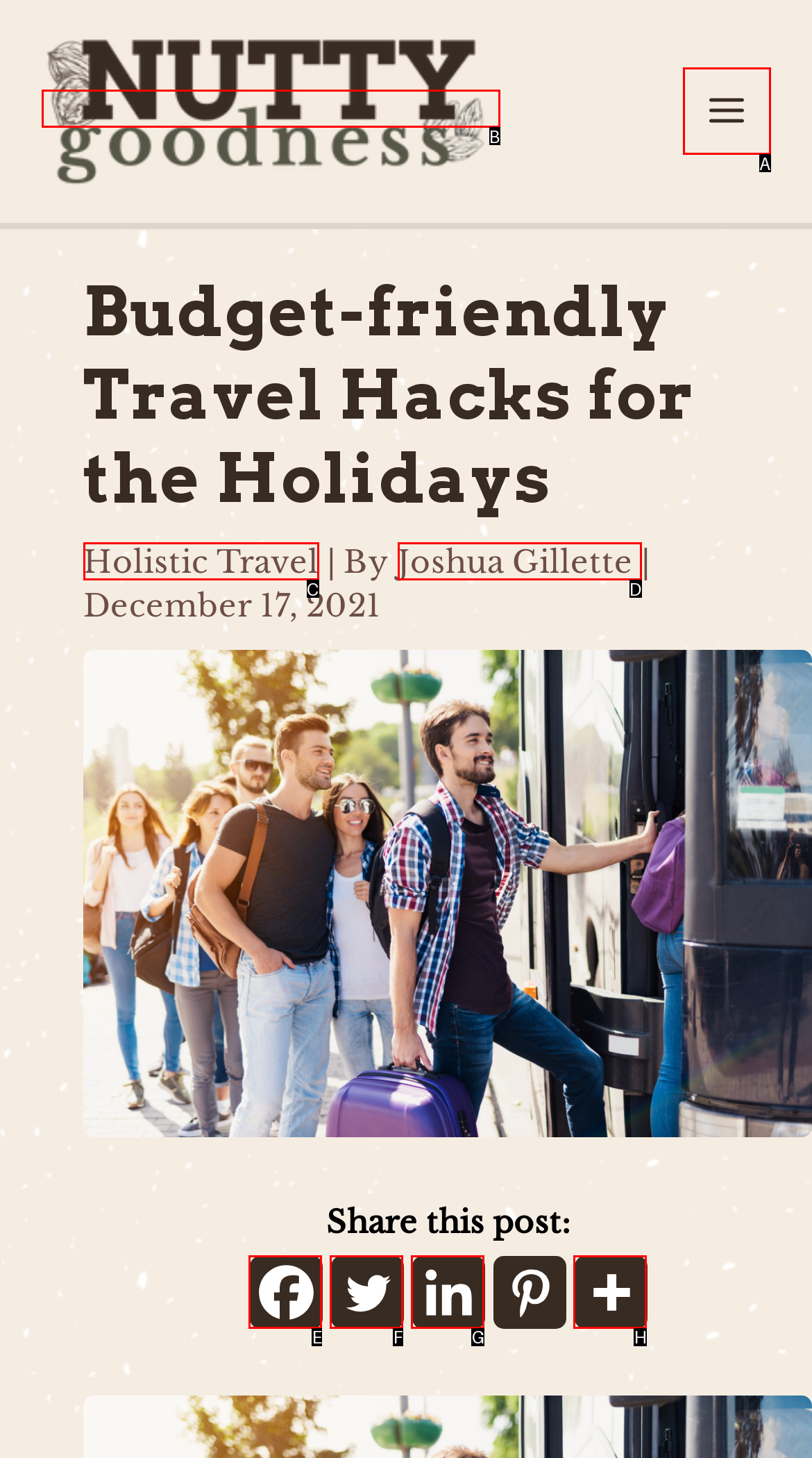Match the description: aria-label="Linkedin" title="Linkedin" to the correct HTML element. Provide the letter of your choice from the given options.

G